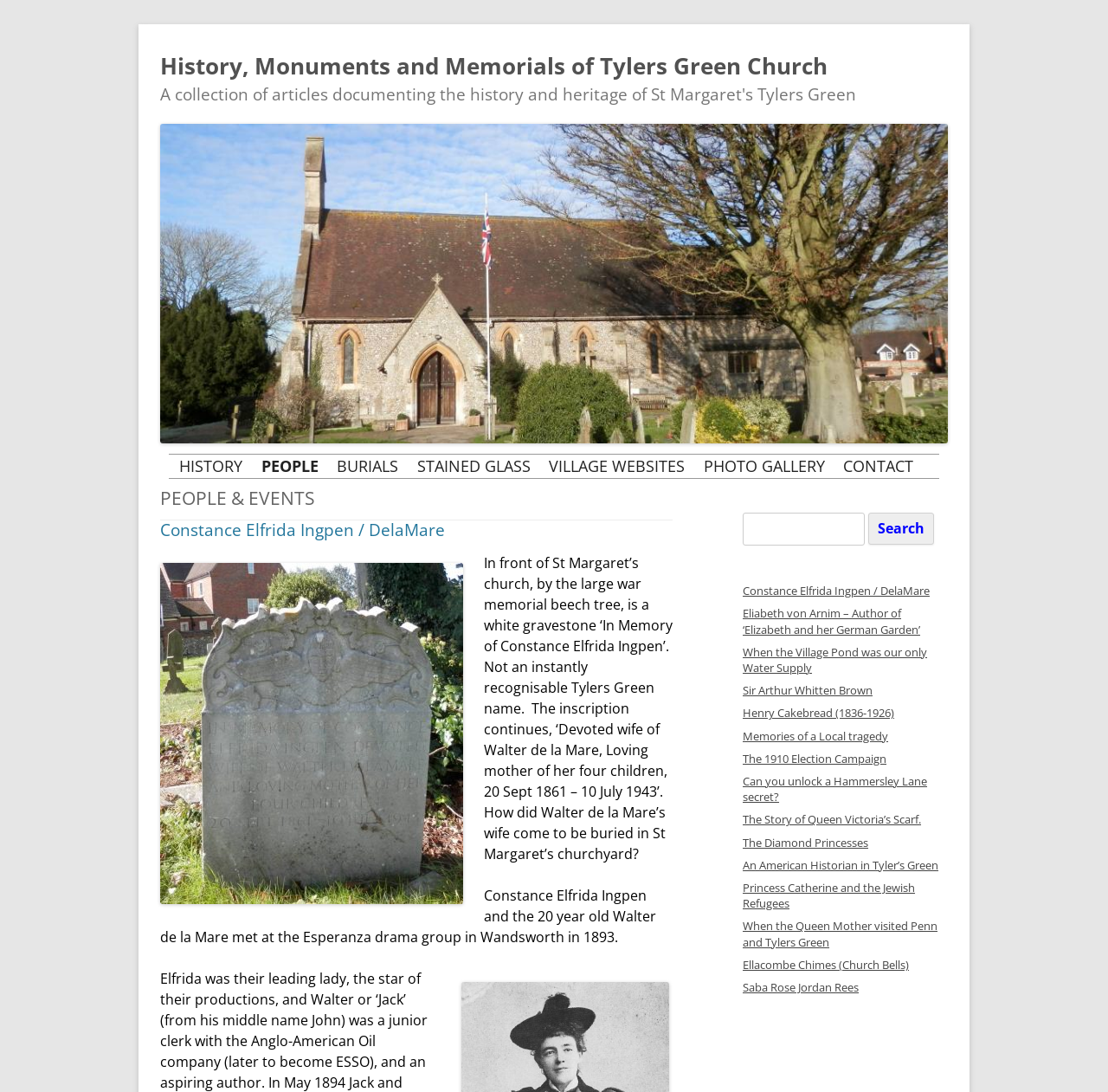Find the bounding box coordinates for the element that must be clicked to complete the instruction: "Search for something". The coordinates should be four float numbers between 0 and 1, indicated as [left, top, right, bottom].

[0.67, 0.47, 0.781, 0.5]